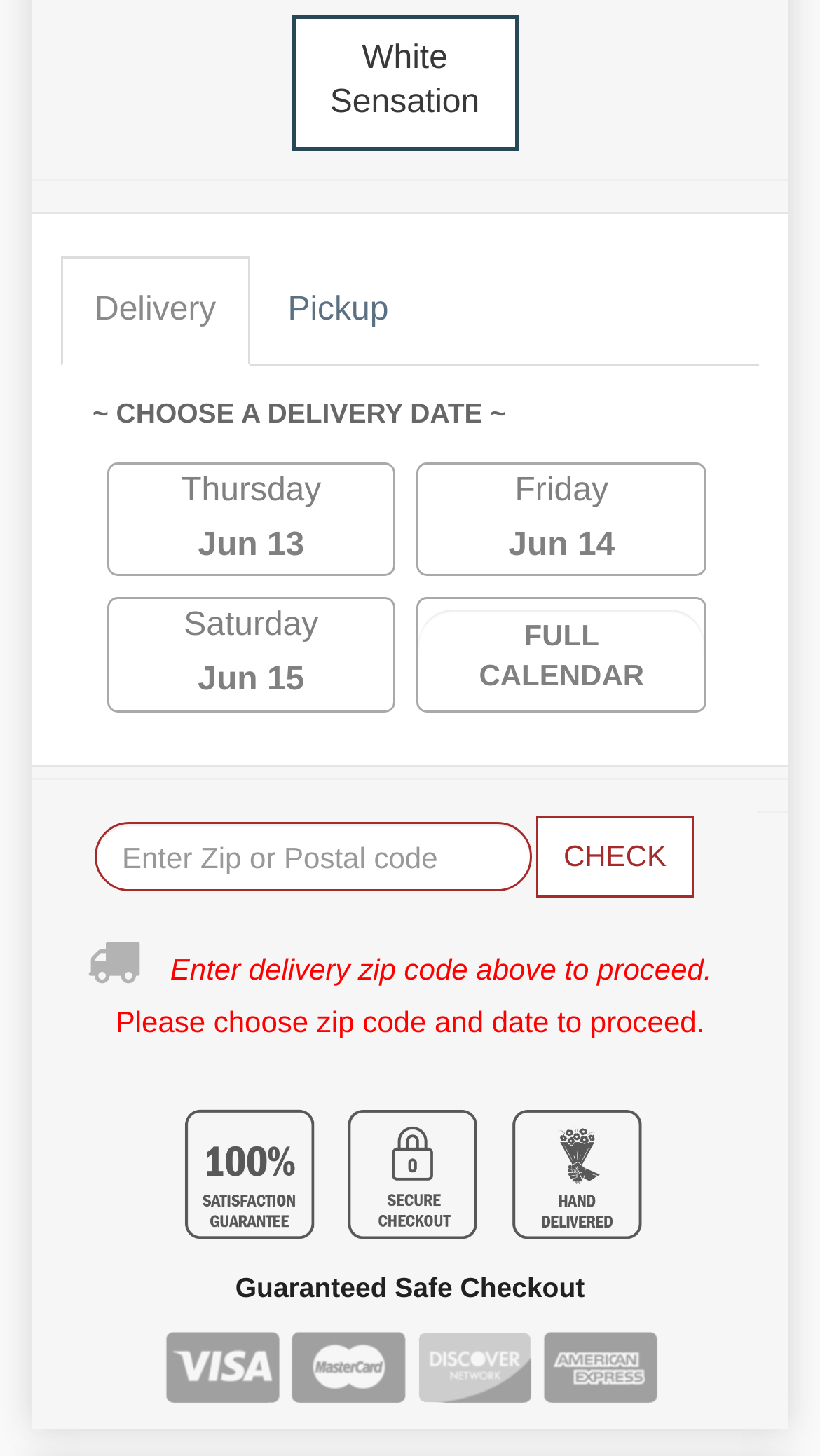Using the description: "FridayJun 14", identify the bounding box of the corresponding UI element in the screenshot.

[0.549, 0.319, 0.82, 0.394]